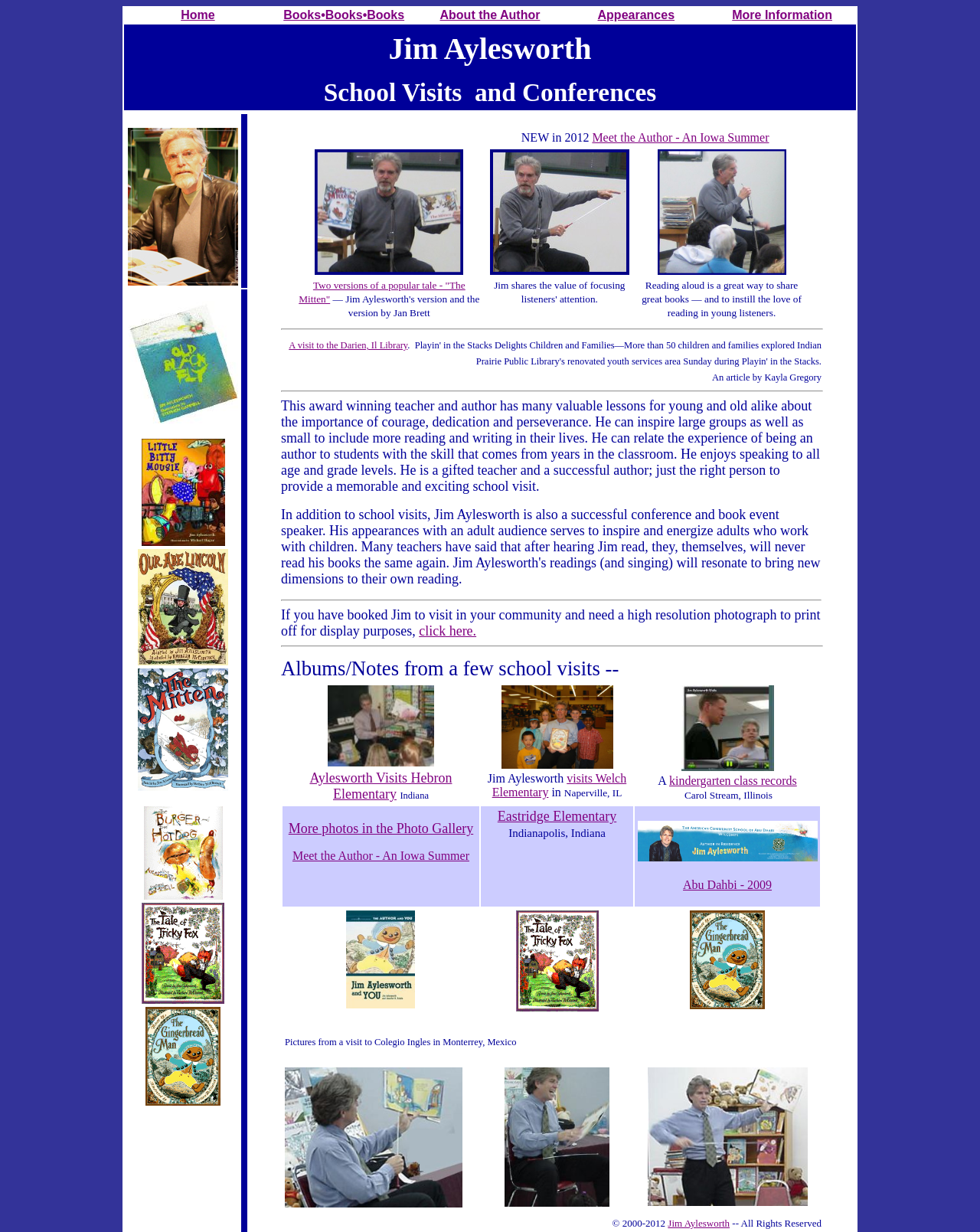Determine the bounding box coordinates of the section to be clicked to follow the instruction: "View books by Jim Aylesworth". The coordinates should be given as four float numbers between 0 and 1, formatted as [left, top, right, bottom].

[0.289, 0.007, 0.413, 0.017]